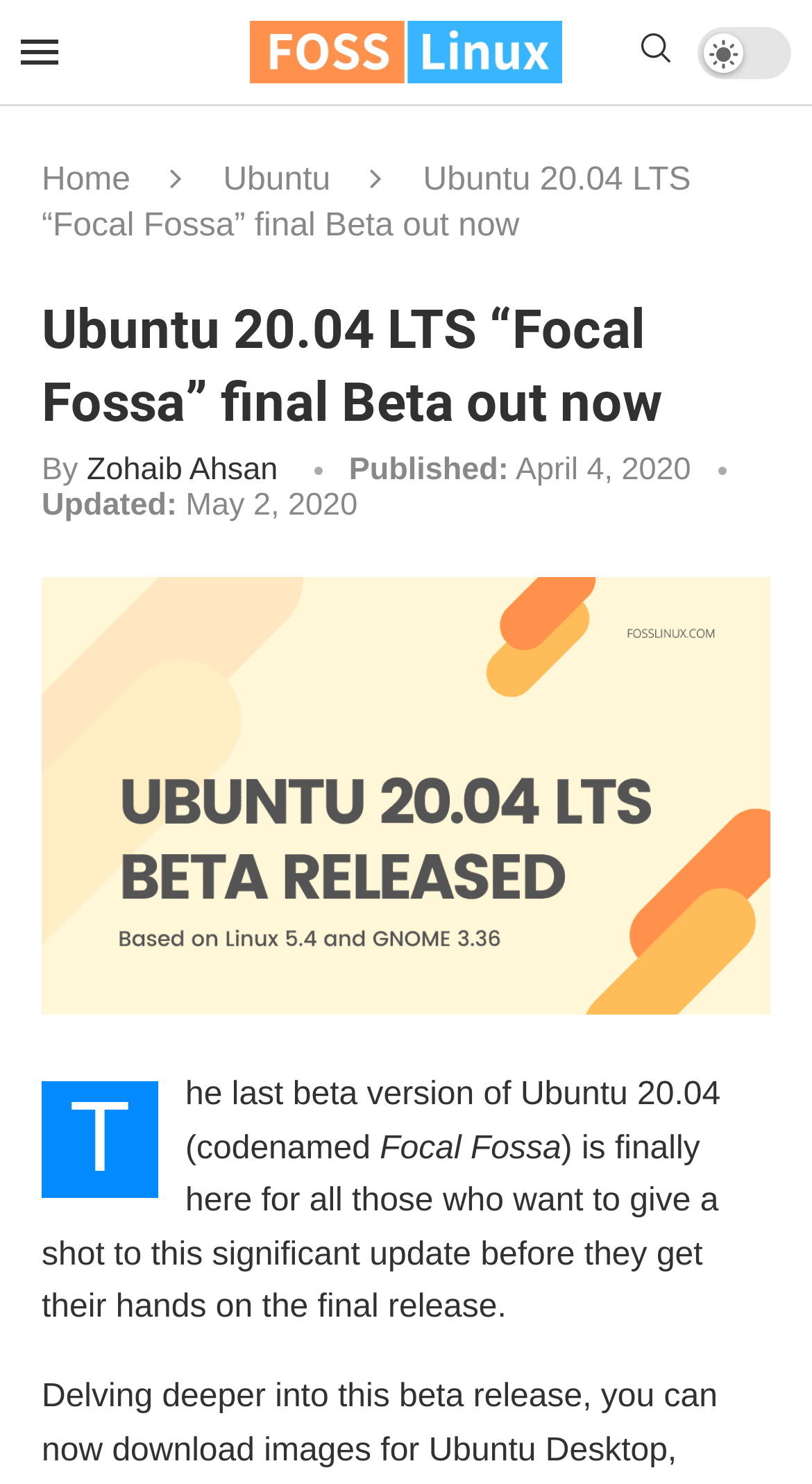Please provide a comprehensive response to the question based on the details in the image: When was the article updated?

I found the answer by looking at the 'Updated' section in the webpage, which mentions the date 'May 2, 2020'.